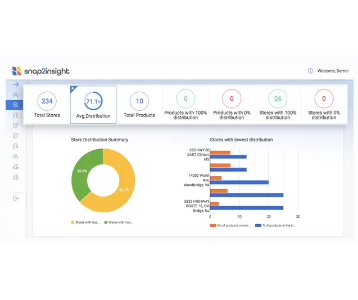What type of chart shows the percentage distribution?
Based on the image, answer the question with a single word or brief phrase.

Pie chart